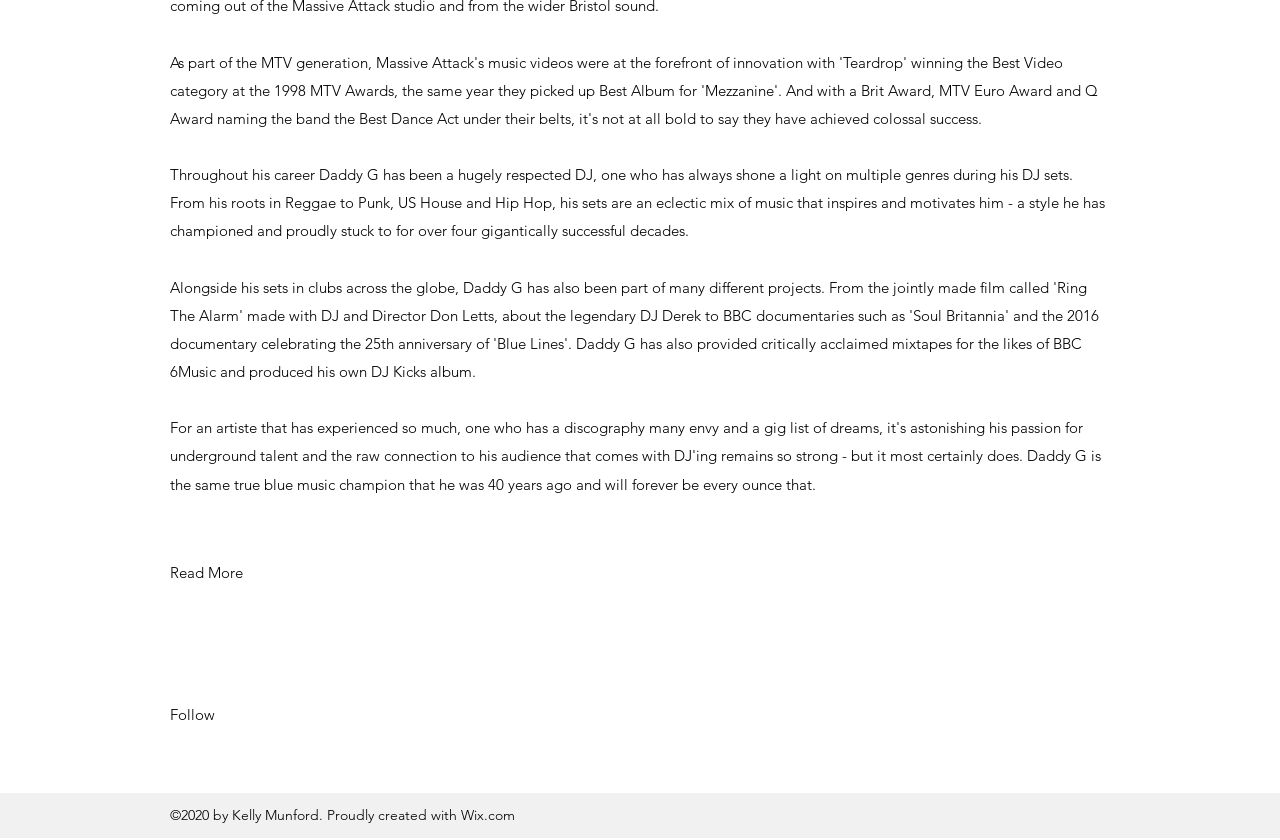Answer the question with a brief word or phrase:
What is the purpose of the 'Read More' button?

To read more about Daddy G